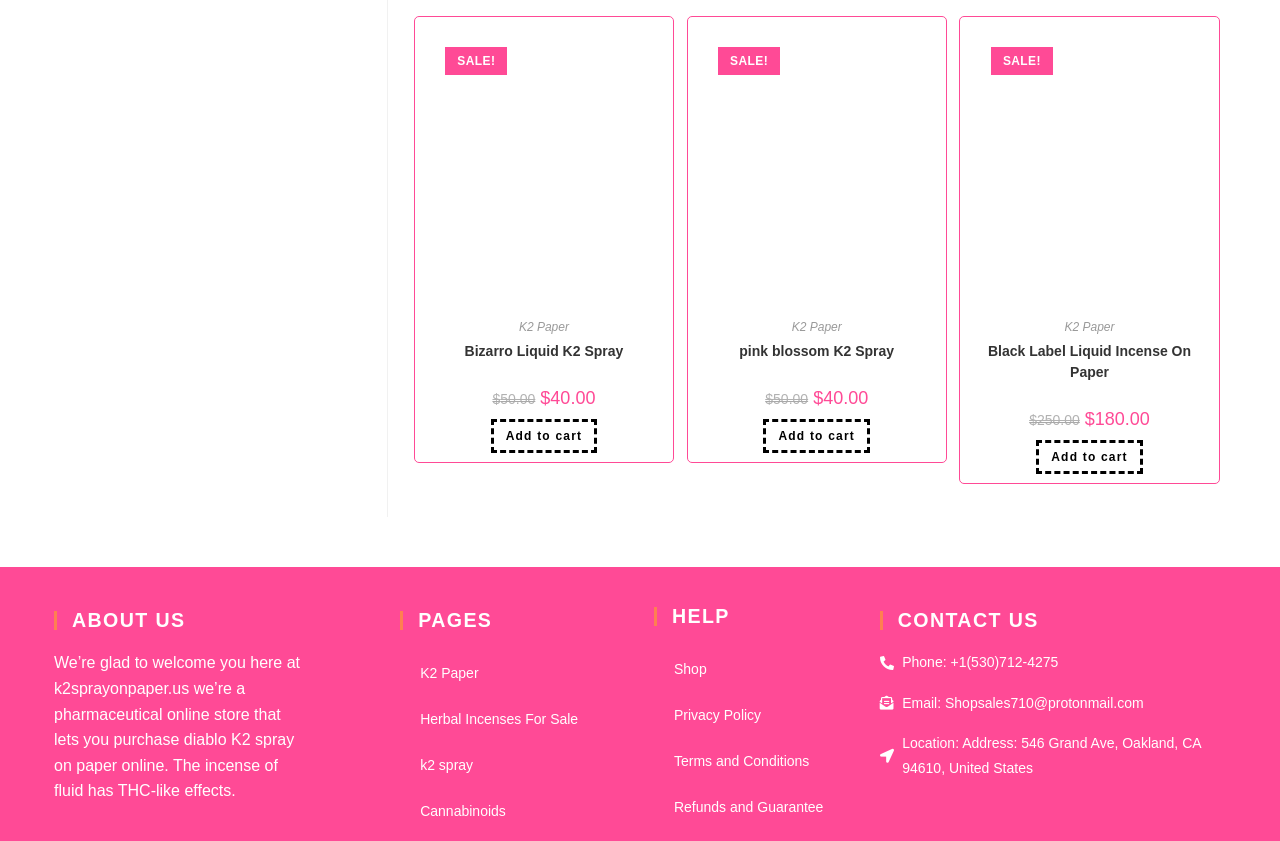What is the email address of the store?
Using the visual information, respond with a single word or phrase.

Shopsales710@protonmail.com